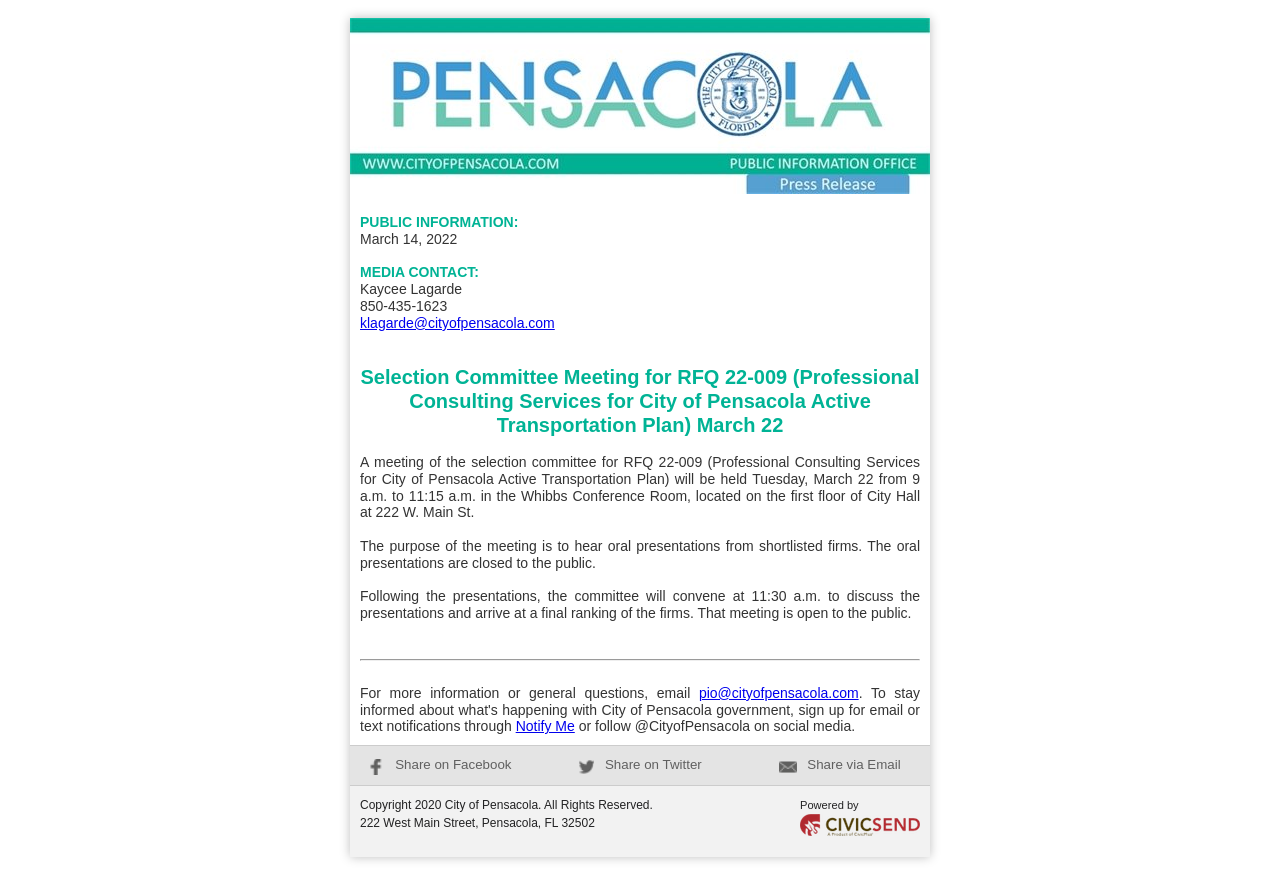What is the purpose of the meeting on March 22?
Look at the image and answer the question with a single word or phrase.

To hear oral presentations